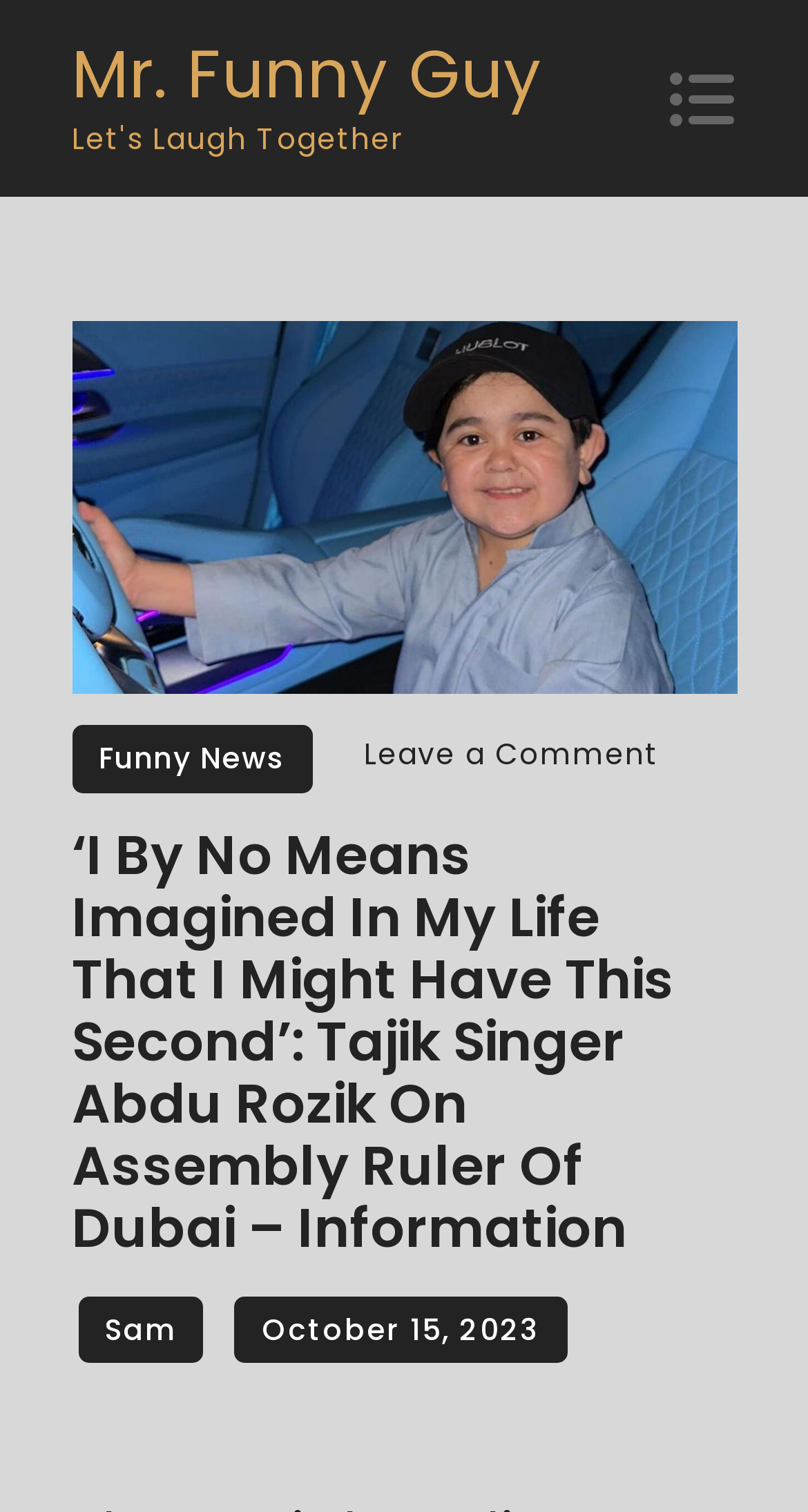Refer to the image and provide a thorough answer to this question:
What is the date of the article?

The date of the article can be found in the link 'October 15, 2023' which is located below the author's name 'Sam'.